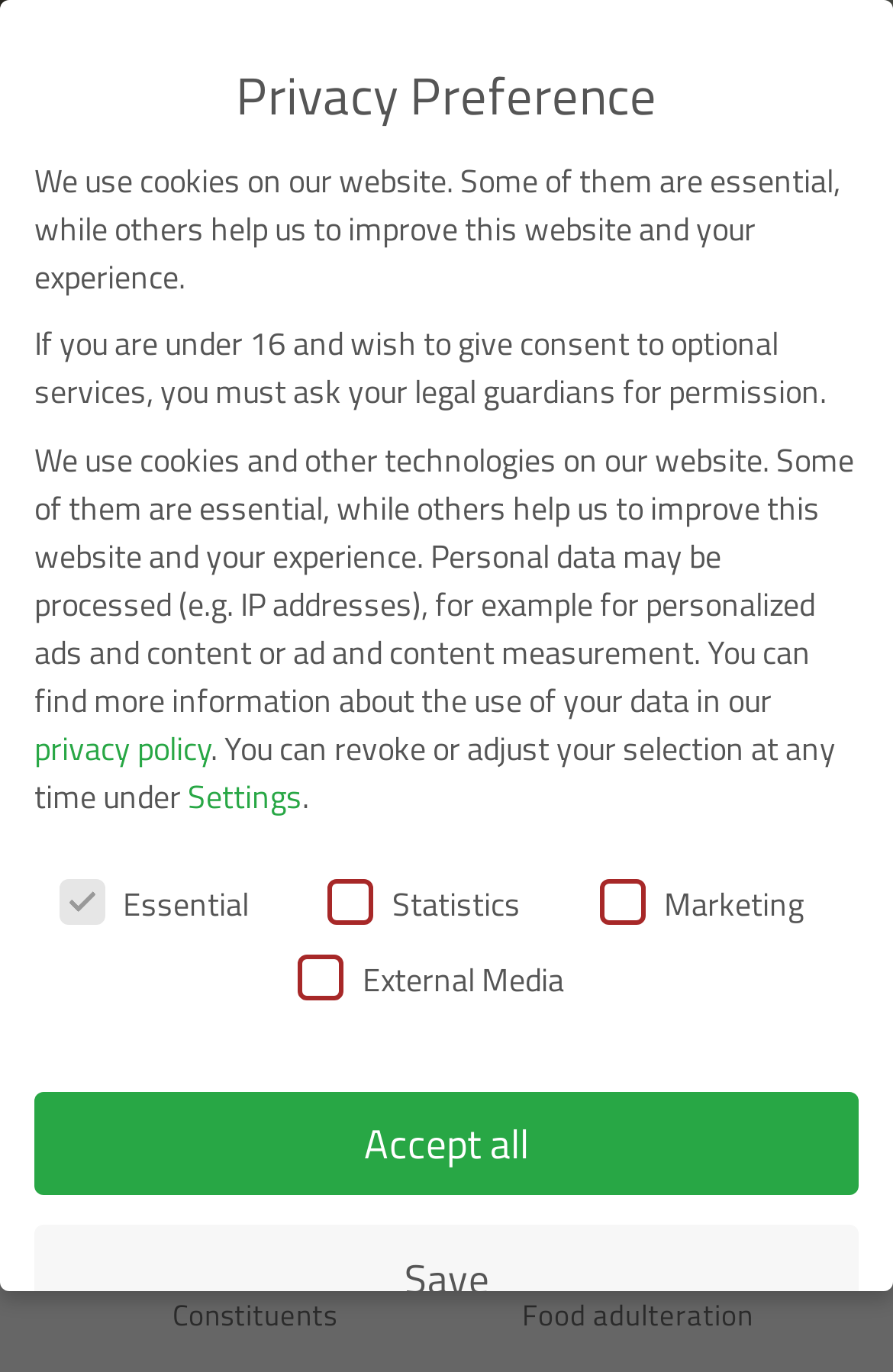Provide a comprehensive caption for the webpage.

The webpage is about bioavid Lateral Flow Cashew Kernel, a product for food and feed analysis. At the top, there is a navigation menu with links to "Product Finder", "Logo - R-Biopharm", and other sections like "Food & Feed Analysis", "Clinical Diagnostics", "R-Biopharm AG", and "Nutrition Care". 

Below the navigation menu, there is a large image that spans the entire width of the page. 

The main content of the page is divided into sections. The first section has a heading "bioavid Lateral Flow Cashew Kernel" followed by a subheading "Art. No.: BL610-10 / BL610-25". 

The next section is about "Analytes" and contains two images and two blocks of text, "Constituents" and "Food adulteration". 

There are navigation buttons "Previous slide" and "Next slide" at the bottom of the page, which suggest that there are multiple slides or pages of content.

In the bottom left corner, there is a section about "Privacy Preference" with a heading and several blocks of text explaining the use of cookies and data processing. This section also contains checkboxes for selecting preferences and buttons to "Accept all" or "Save" the settings.

Overall, the webpage appears to be a product page with detailed information about the bioavid Lateral Flow Cashew Kernel, as well as a section for managing privacy preferences.